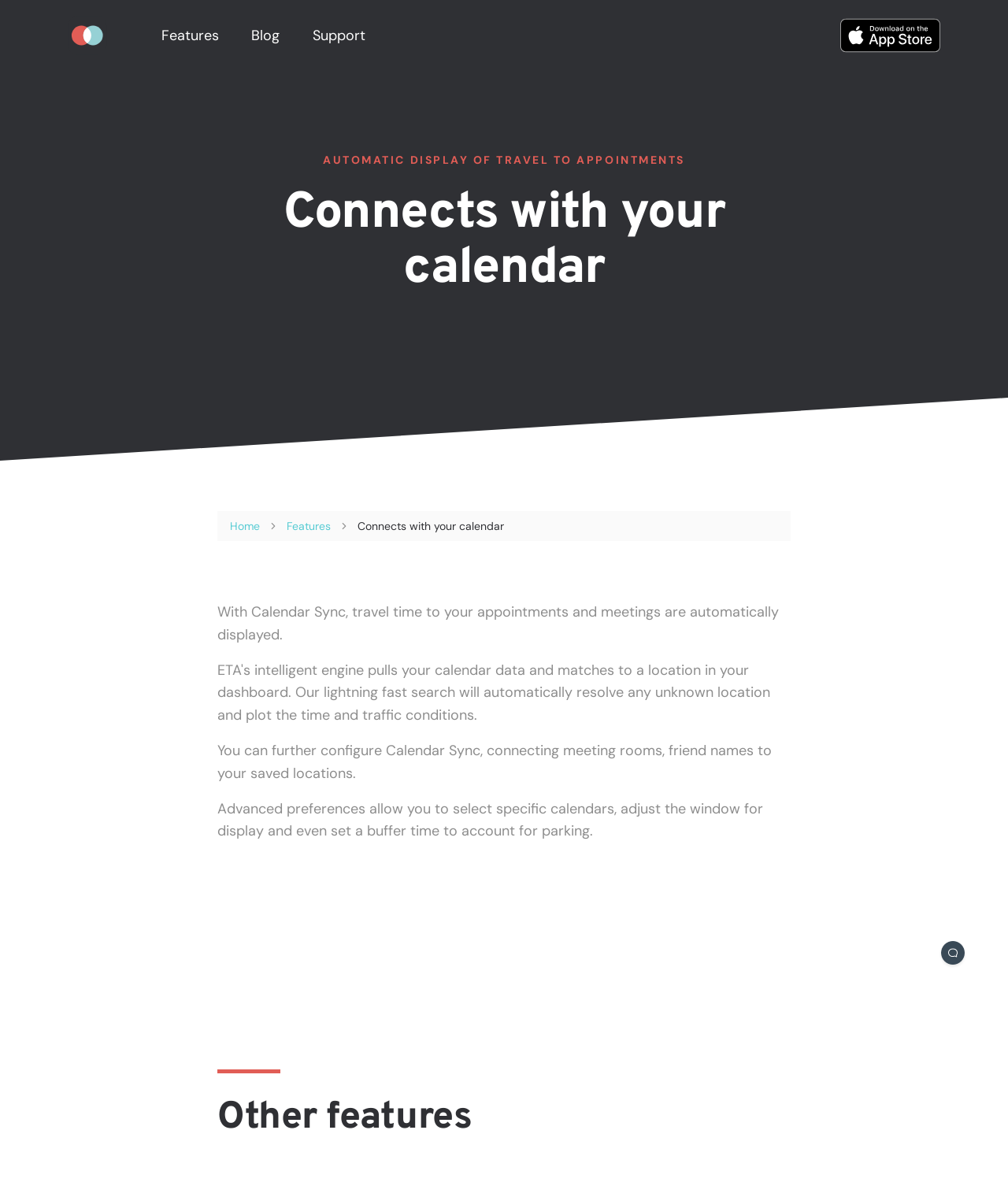Using the information in the image, give a detailed answer to the following question: What can be configured in Calendar Sync?

According to the webpage, Calendar Sync can be further configured to connect meeting rooms and friend names to saved locations, allowing for more personalized and efficient travel planning.